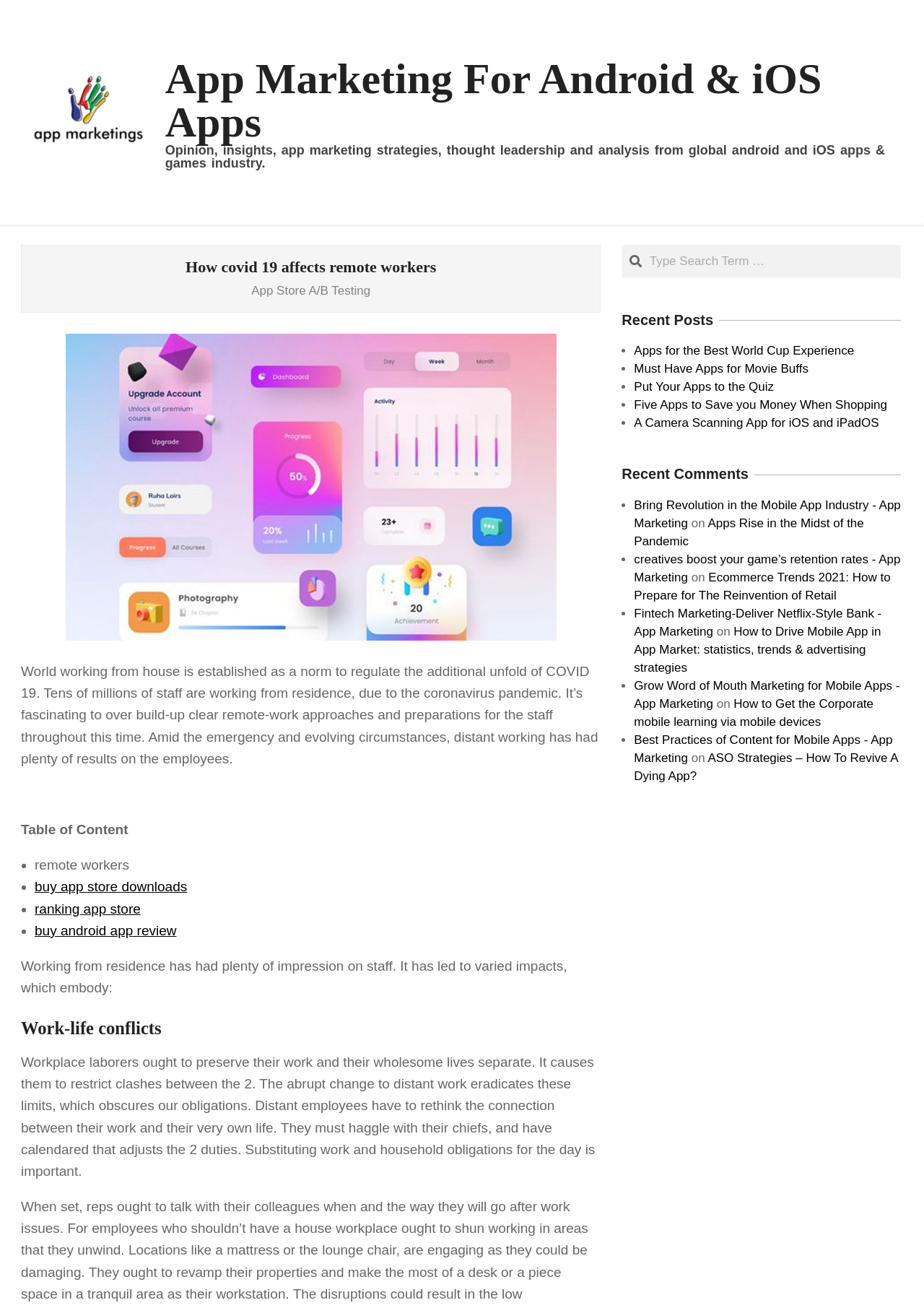What type of content is listed under 'Recent Posts'?
Answer the question using a single word or phrase, according to the image.

App-related articles